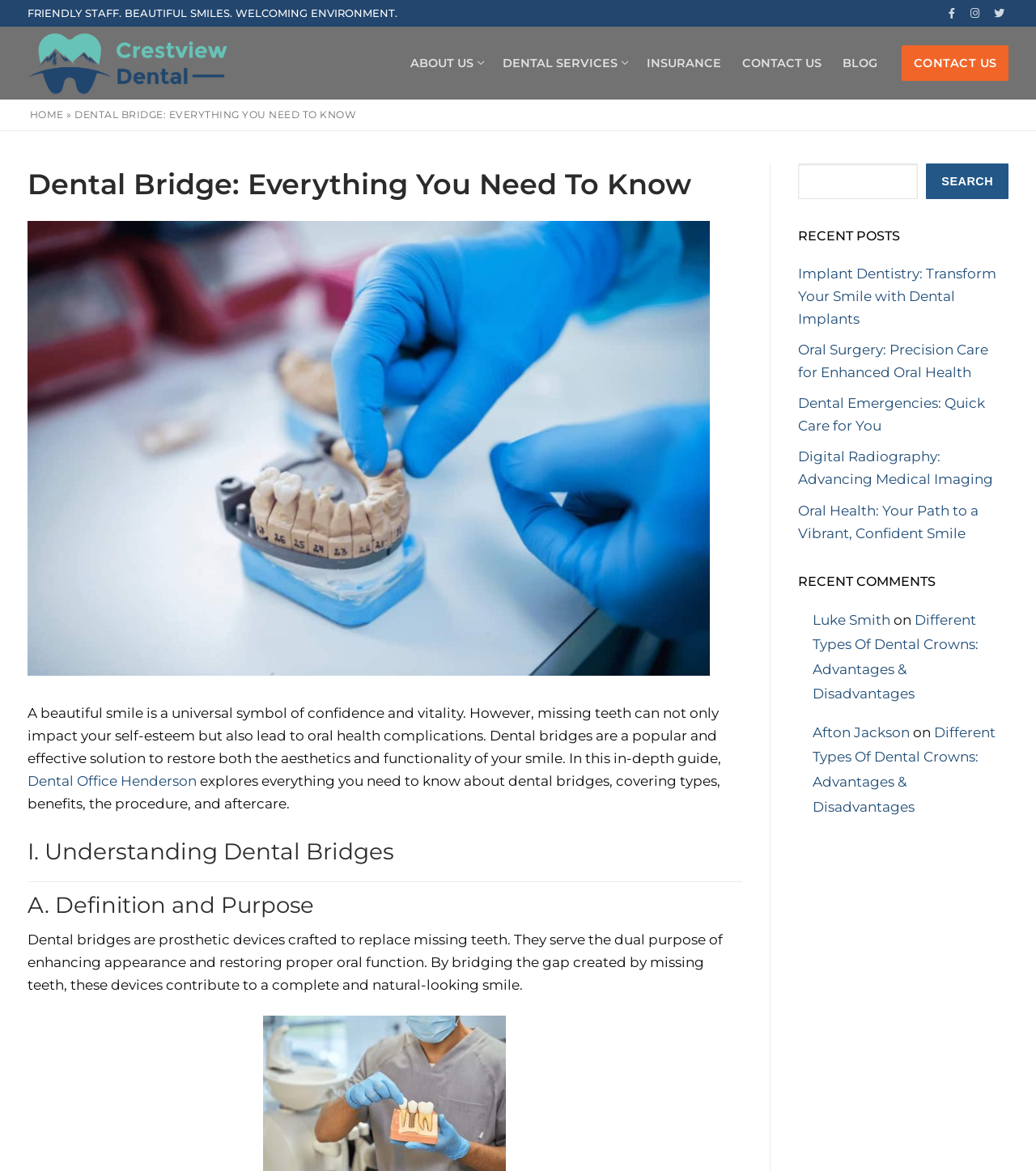Specify the bounding box coordinates of the element's region that should be clicked to achieve the following instruction: "Click on the Facebook link". The bounding box coordinates consist of four float numbers between 0 and 1, in the format [left, top, right, bottom].

[0.909, 0.003, 0.928, 0.019]